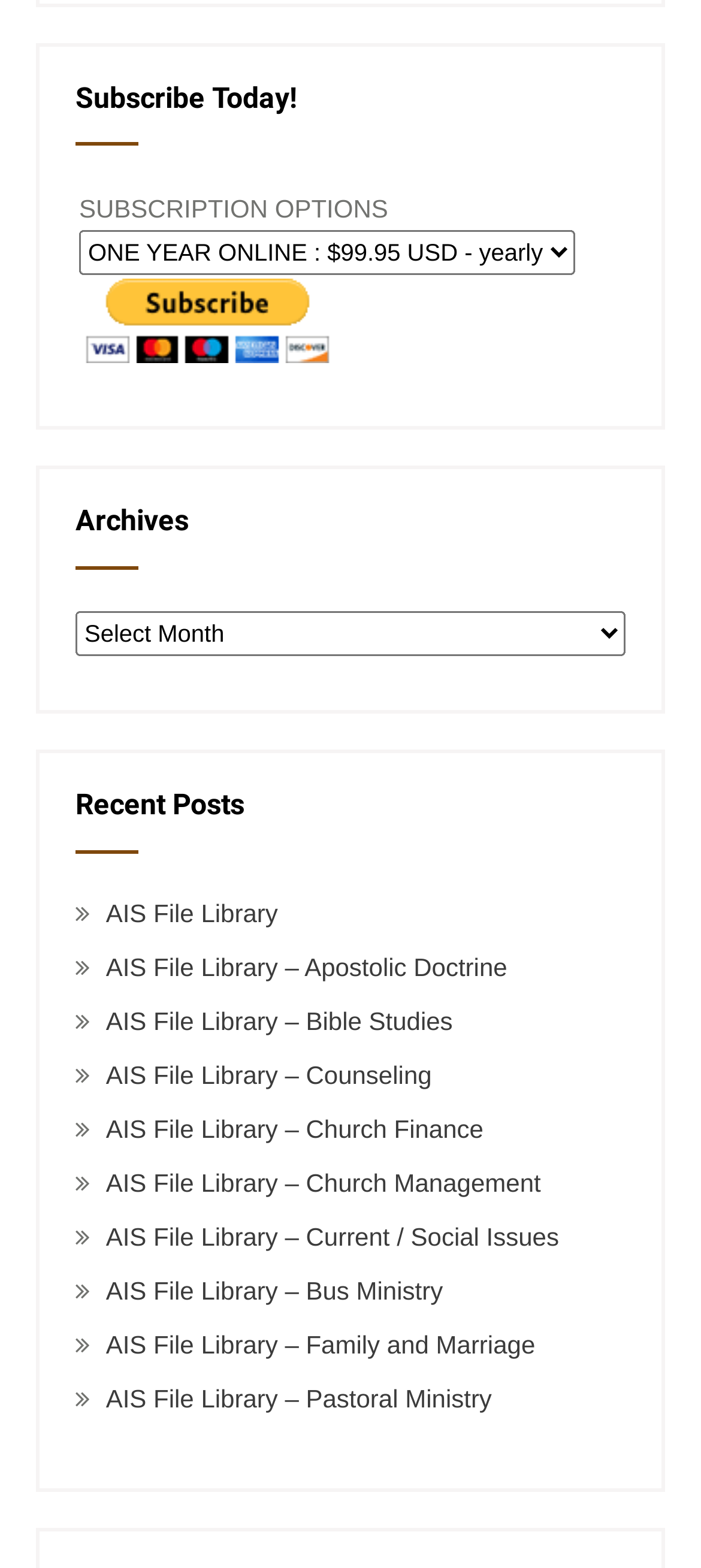Please find the bounding box coordinates of the element that must be clicked to perform the given instruction: "Select subscription option". The coordinates should be four float numbers from 0 to 1, i.e., [left, top, right, bottom].

[0.113, 0.147, 0.821, 0.176]